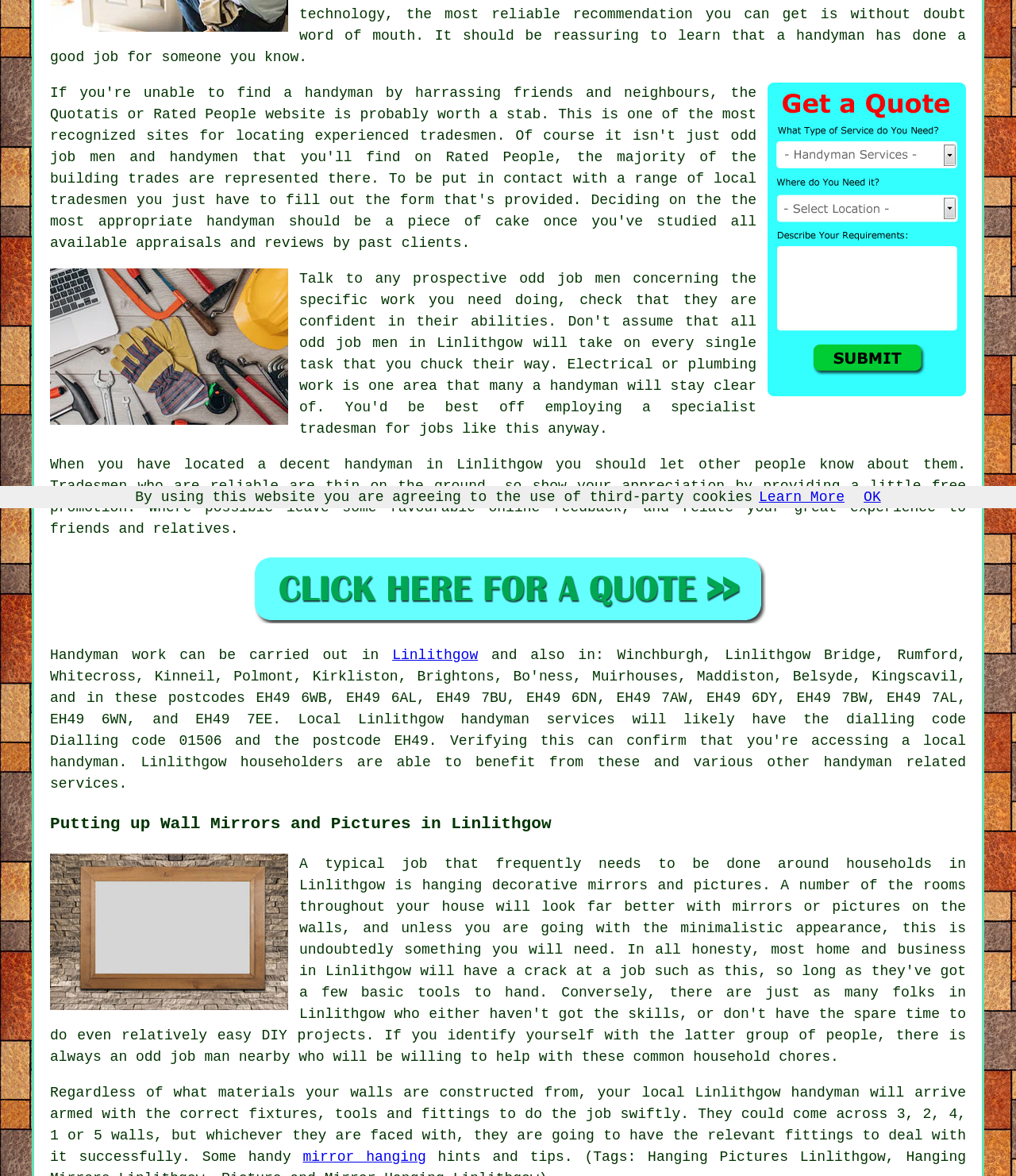Identify the bounding box for the element characterized by the following description: "specialist tradesman".

[0.295, 0.34, 0.745, 0.371]